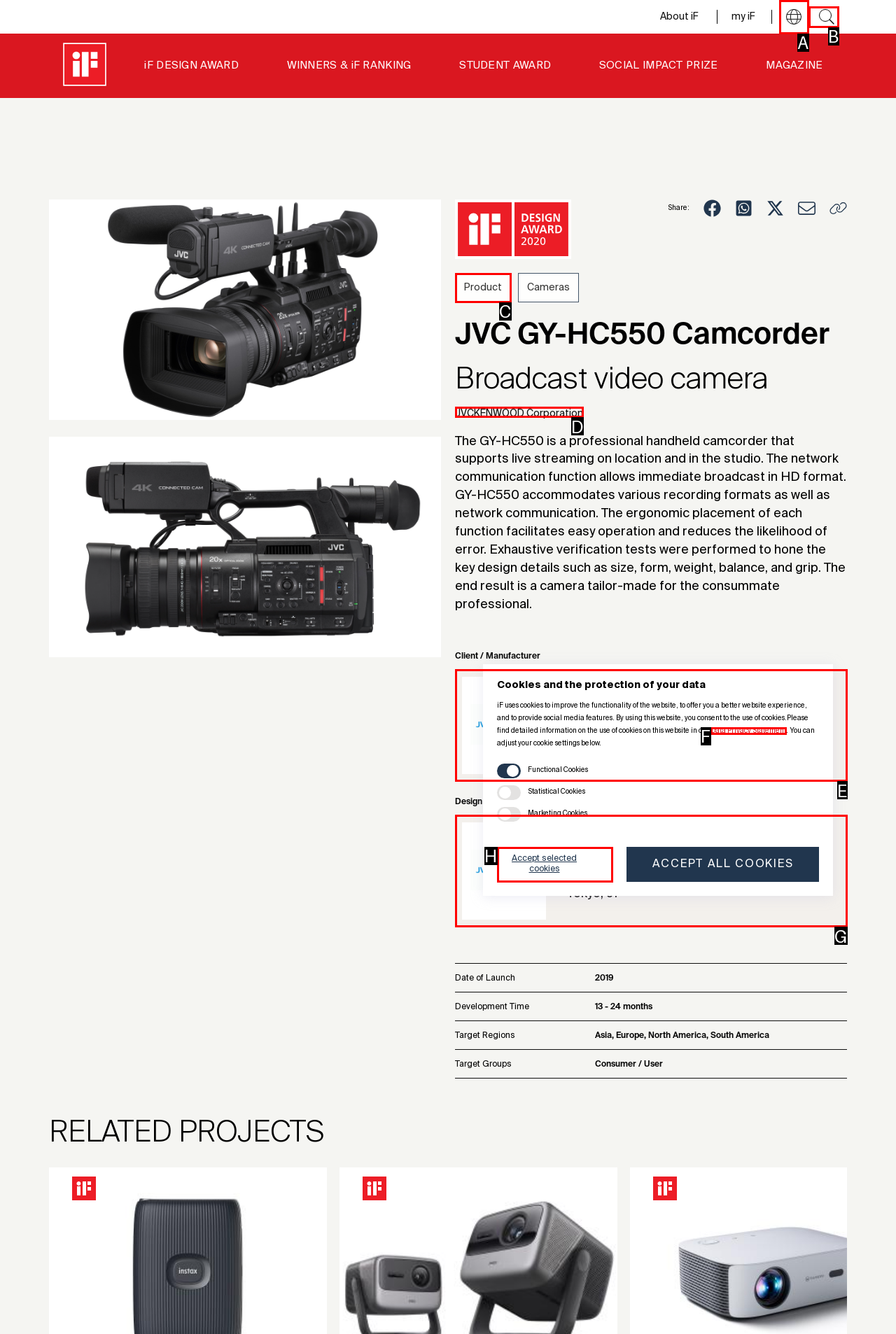To complete the task: Read more about 'JVCKENWOOD Corporation', select the appropriate UI element to click. Respond with the letter of the correct option from the given choices.

D